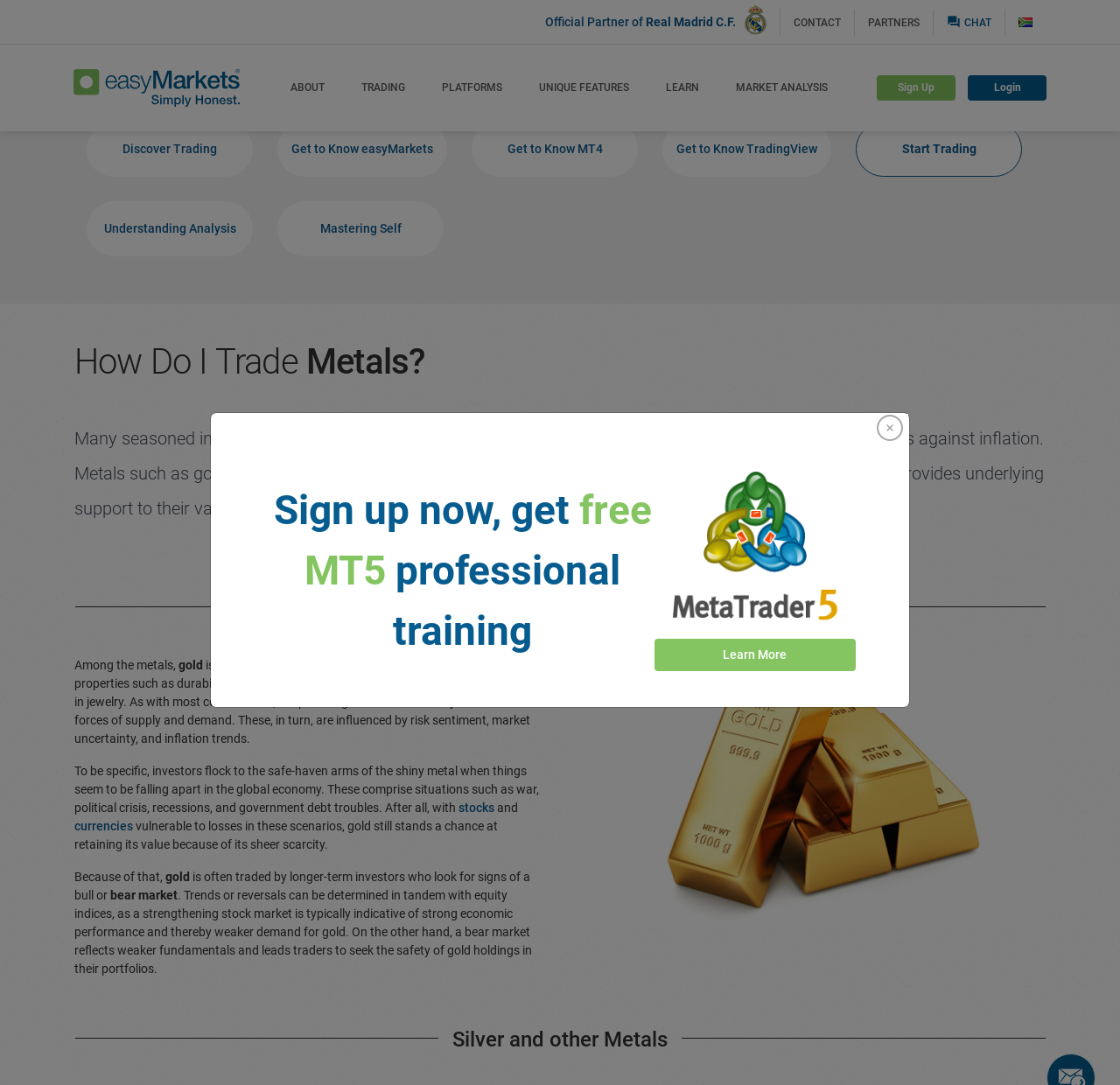Please identify the bounding box coordinates of the clickable region that I should interact with to perform the following instruction: "Click on the 'Learn Centre' link". The coordinates should be expressed as four float numbers between 0 and 1, i.e., [left, top, right, bottom].

[0.121, 0.048, 0.186, 0.061]